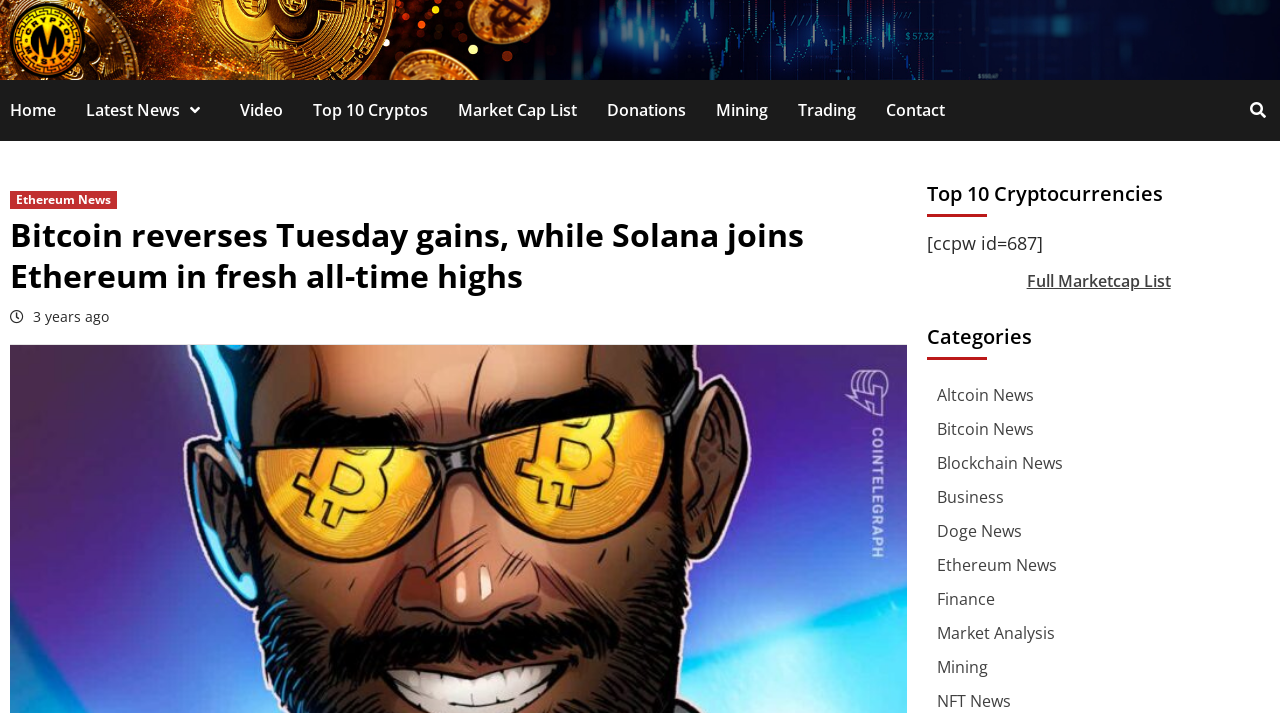Locate the UI element described as follows: "Full Marketcap List". Return the bounding box coordinates as four float numbers between 0 and 1 in the order [left, top, right, bottom].

[0.802, 0.378, 0.915, 0.409]